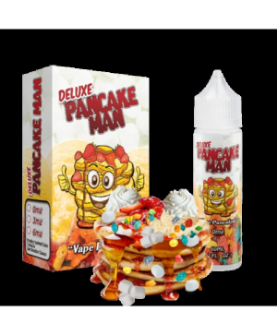Using the information shown in the image, answer the question with as much detail as possible: What type of treat is the image showcasing?

The image is showcasing a mouthwatering stack of pancakes with colorful sprinkles and dollops of whipped cream, which embodies a fun and indulgent breakfast treat, indicating that the type of treat being showcased is a breakfast treat.